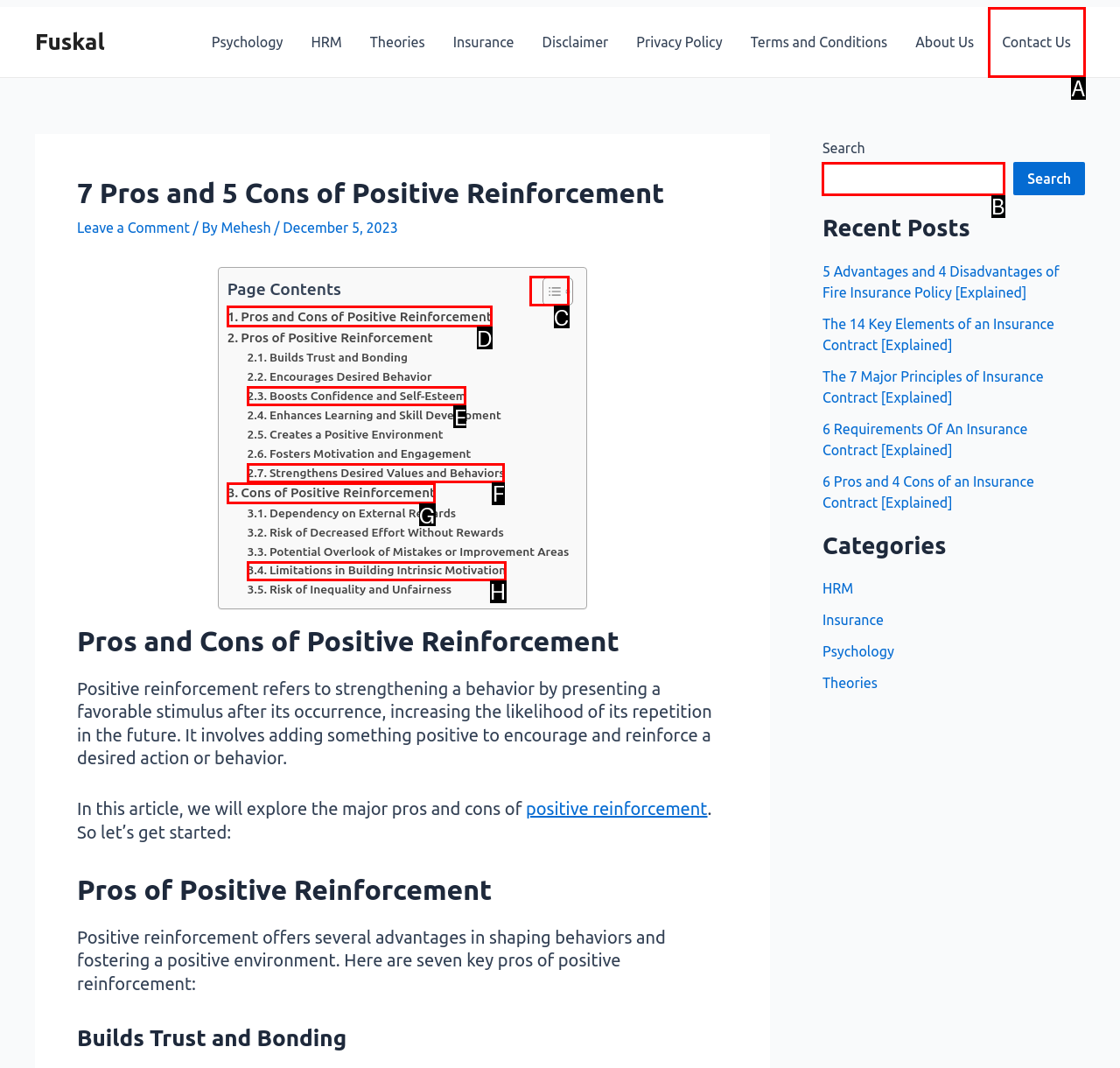Identify the letter of the option that should be selected to accomplish the following task: Search for a topic. Provide the letter directly.

B